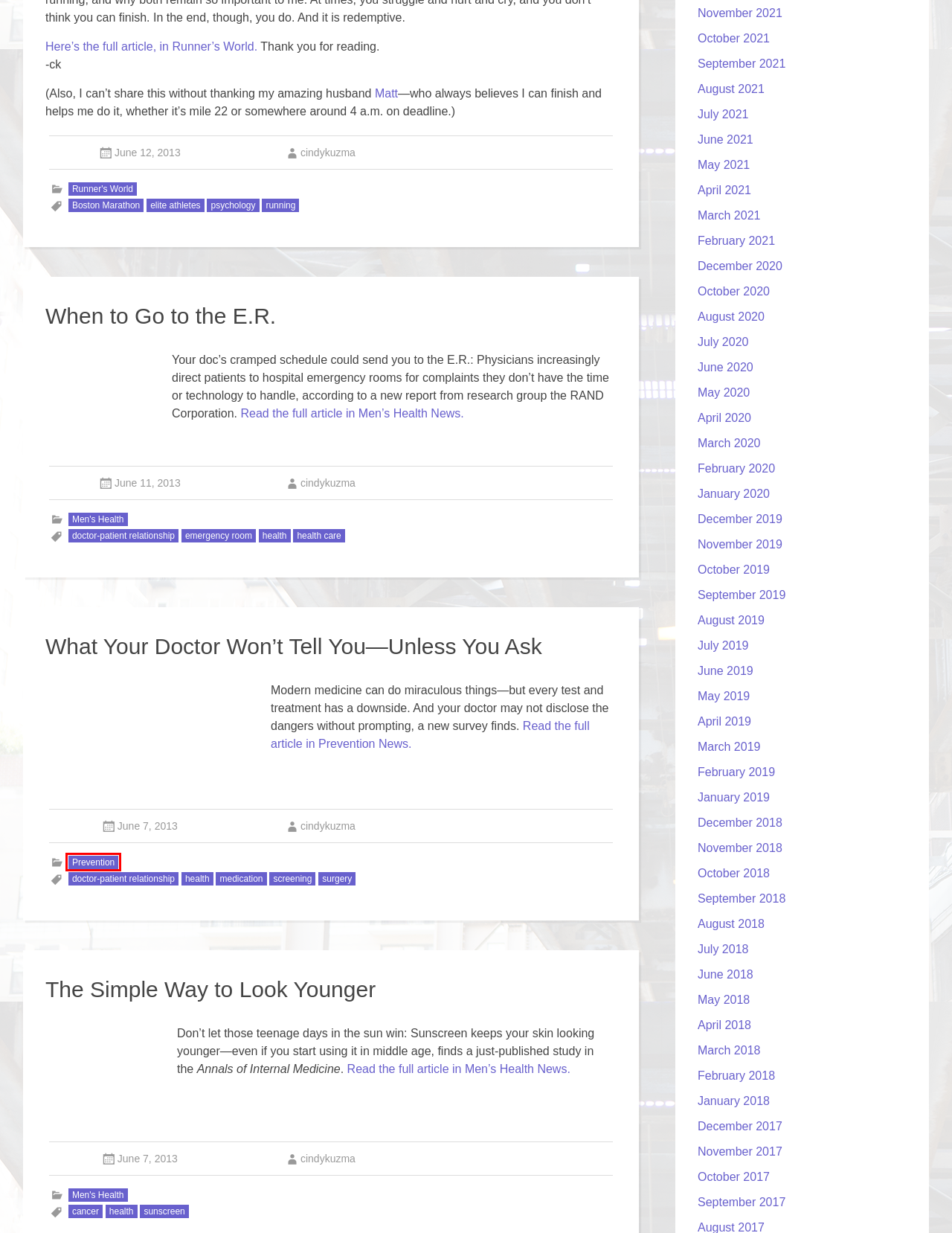Given a screenshot of a webpage featuring a red bounding box, identify the best matching webpage description for the new page after the element within the red box is clicked. Here are the options:
A. August | 2019 | CINDY KUZMA
B. sunscreen | CINDY KUZMA
C. January | 2018 | CINDY KUZMA
D. Runner’s World | CINDY KUZMA
E. The Simple Way to Look Younger | CINDY KUZMA
F. Prevention | CINDY KUZMA
G. January | 2019 | CINDY KUZMA
H. doctor-patient relationship | CINDY KUZMA

F